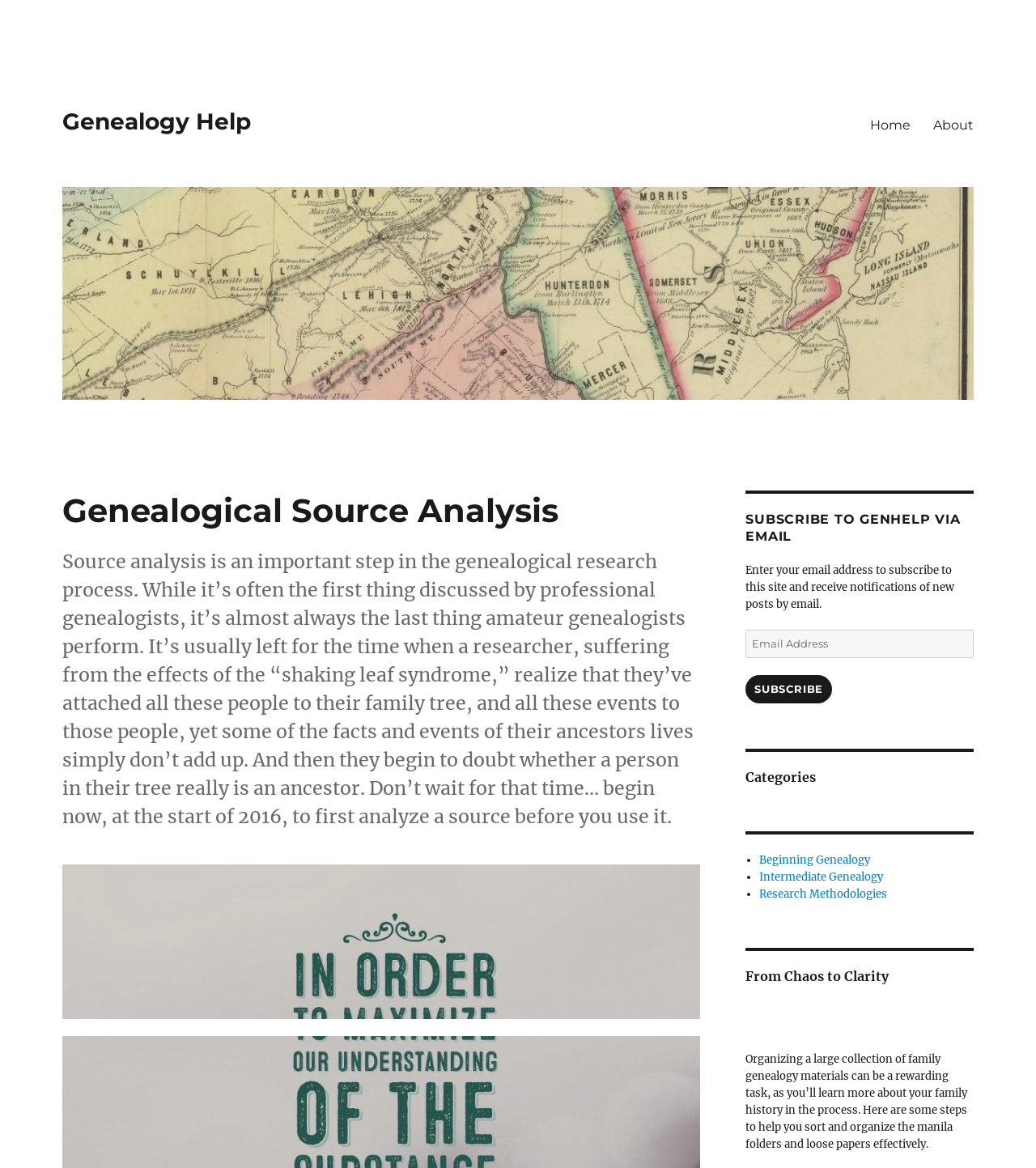What is the topic of the section 'From Chaos to Clarity'? Using the information from the screenshot, answer with a single word or phrase.

Organizing genealogy materials